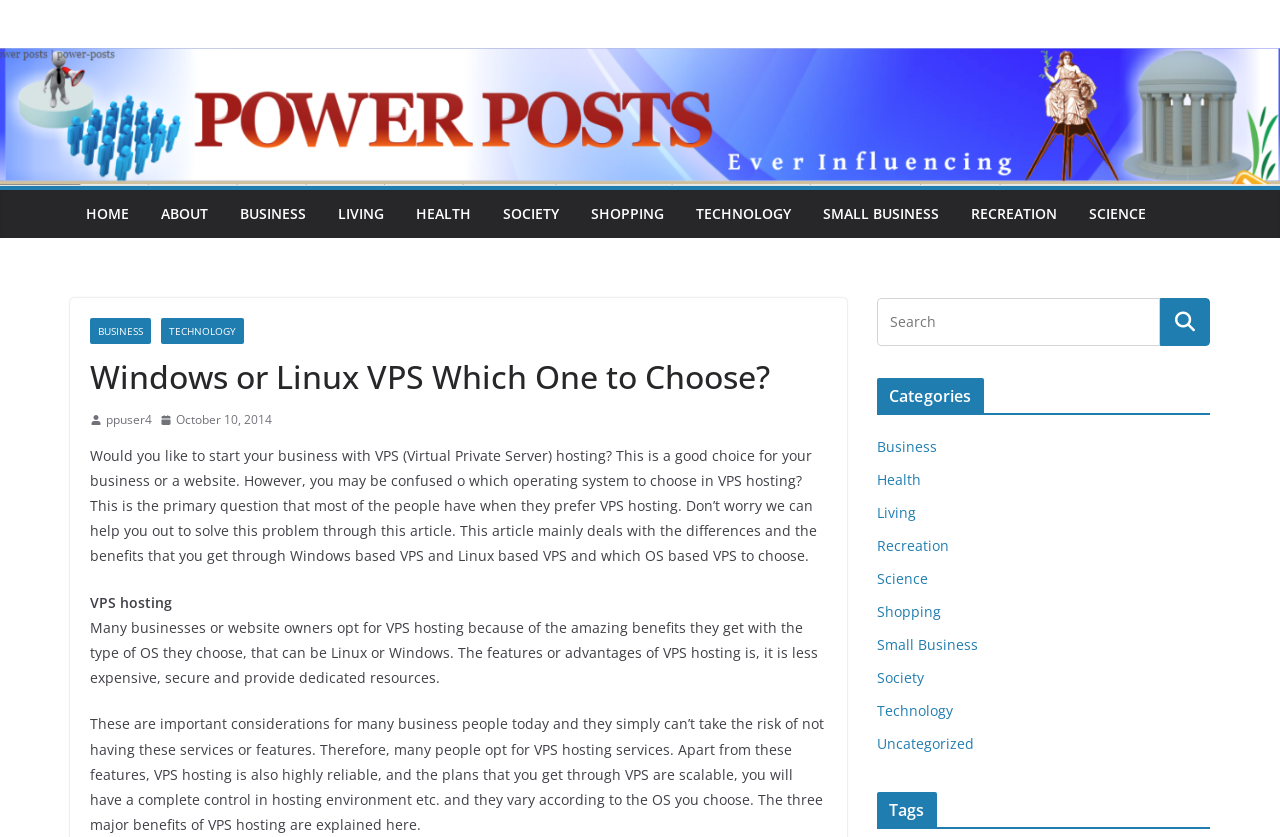Please specify the bounding box coordinates of the clickable region to carry out the following instruction: "Click on the TECHNOLOGY link". The coordinates should be four float numbers between 0 and 1, in the format [left, top, right, bottom].

[0.544, 0.238, 0.618, 0.272]